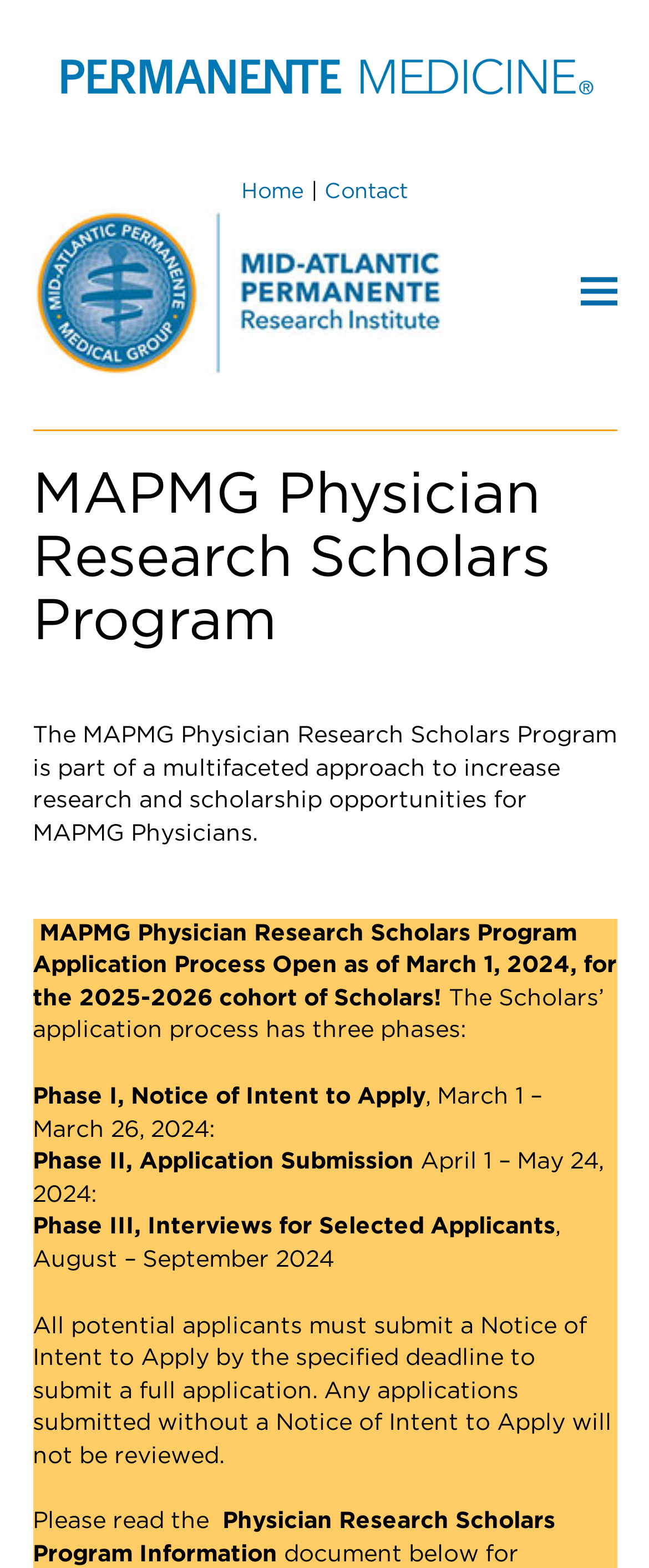Determine the webpage's heading and output its text content.

MAPMG Physician Research Scholars Program